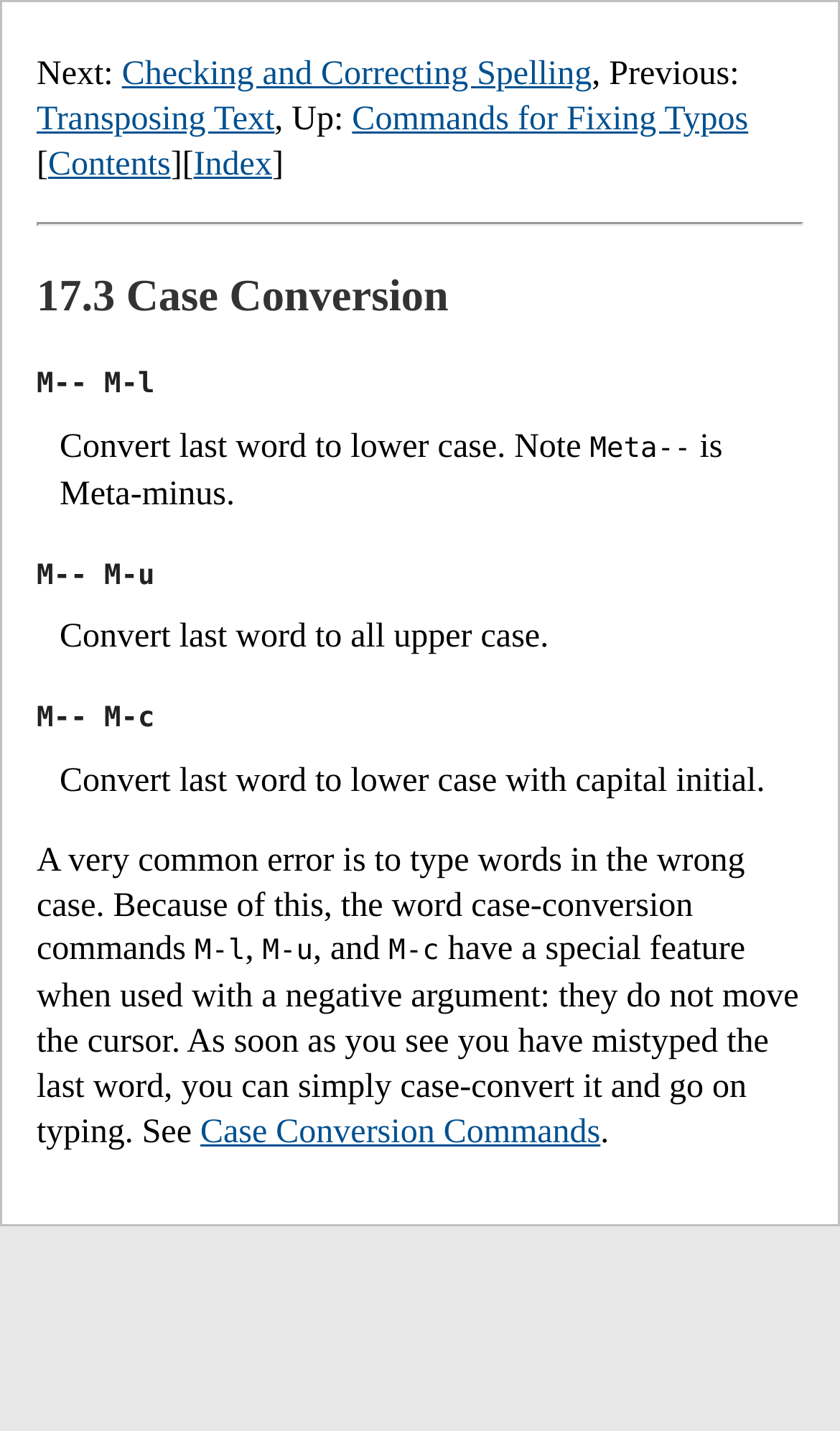Respond to the question below with a single word or phrase:
What are the three case conversion commands mentioned?

M-l, M-u, M-c